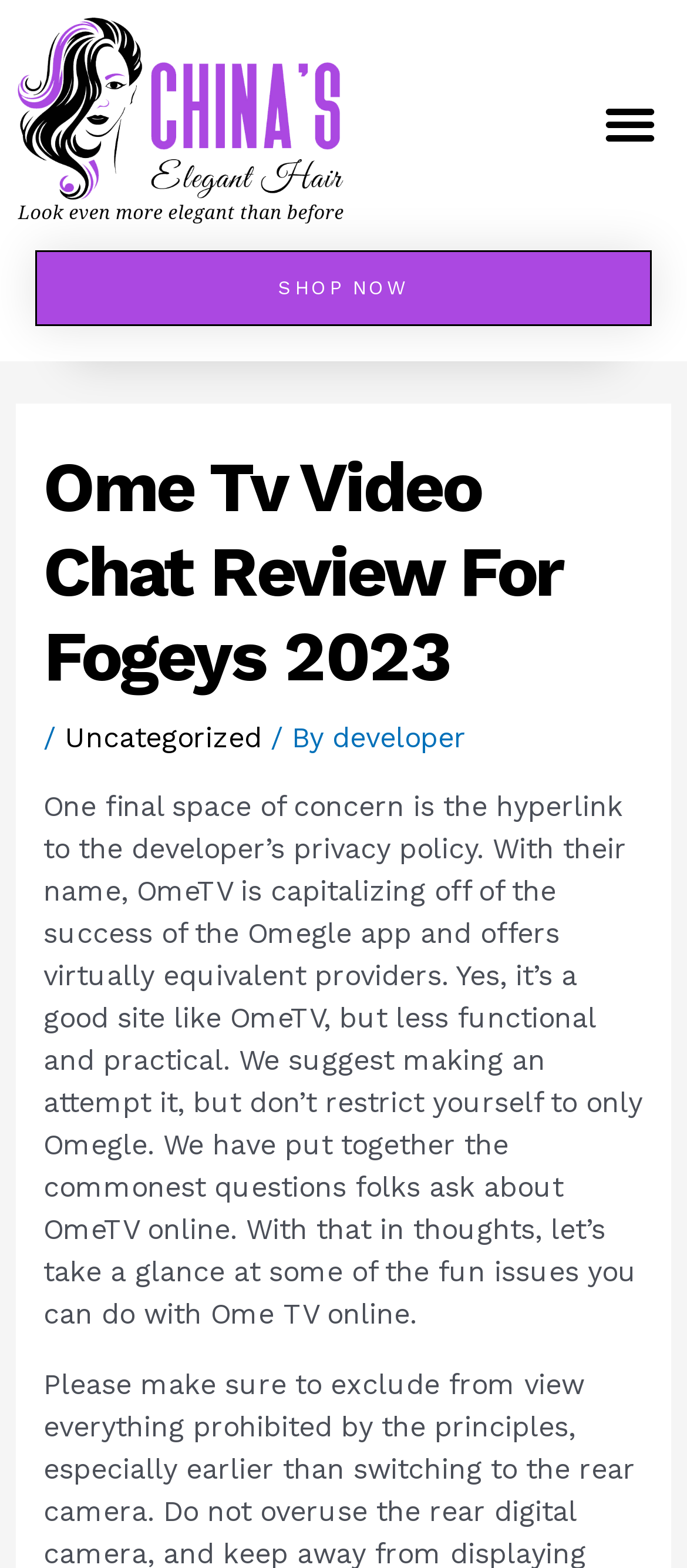What is the name of the video chat platform being reviewed?
Observe the image and answer the question with a one-word or short phrase response.

OmeTV